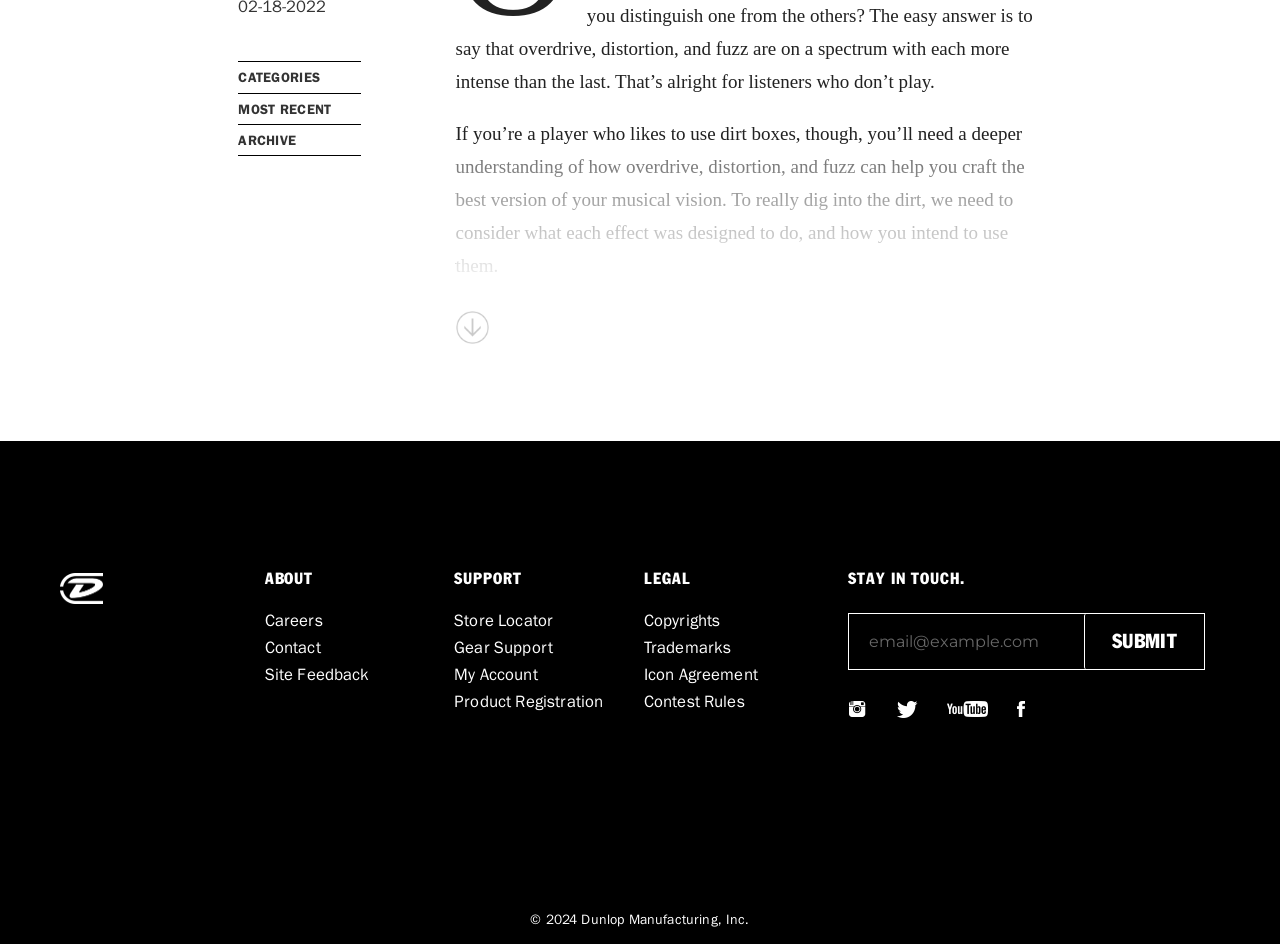Please identify the bounding box coordinates of the clickable area that will allow you to execute the instruction: "Click on the 'SUBMIT' button".

[0.847, 0.65, 0.941, 0.708]